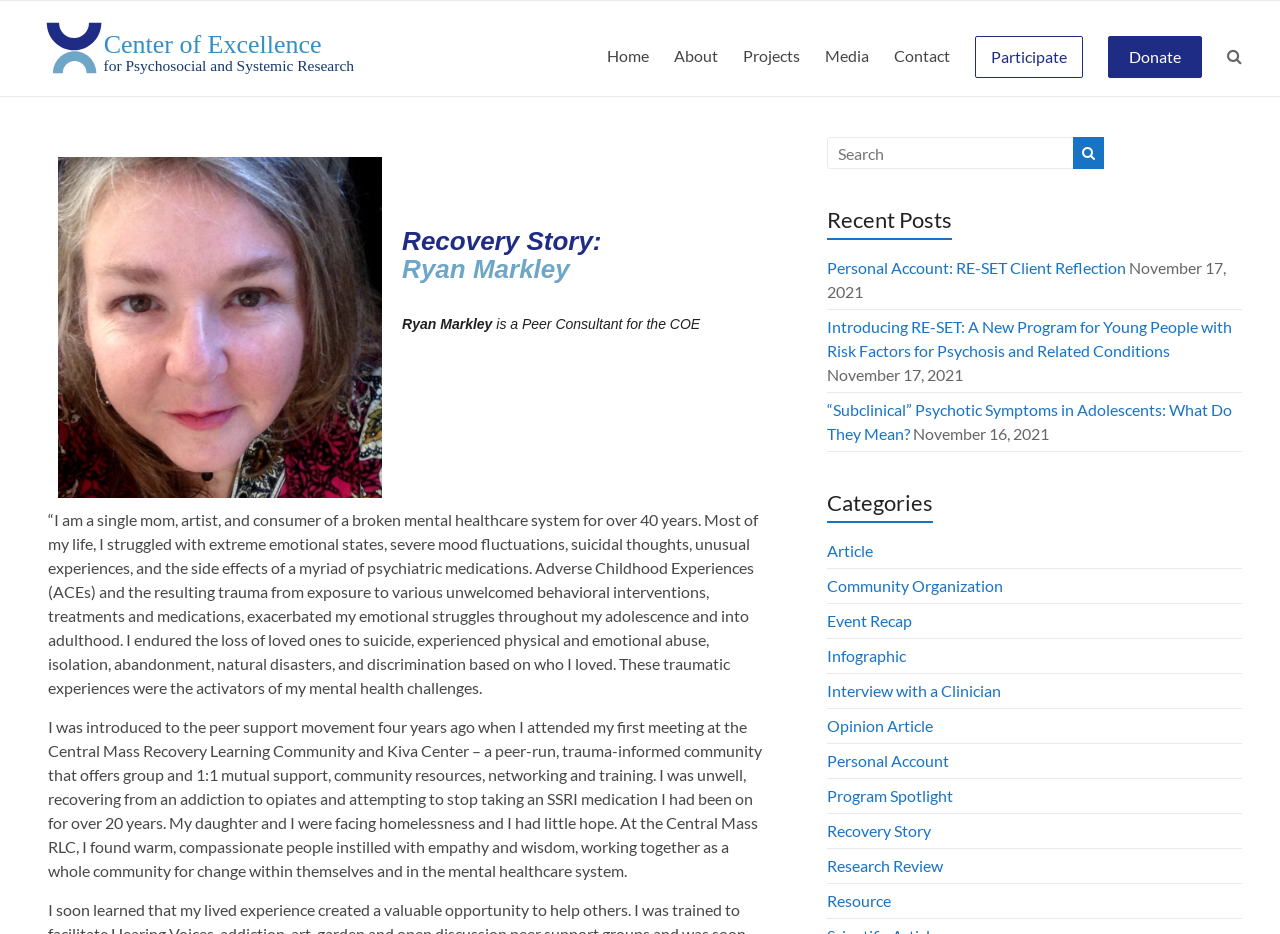Respond to the question below with a single word or phrase:
What is the purpose of the search box?

To search